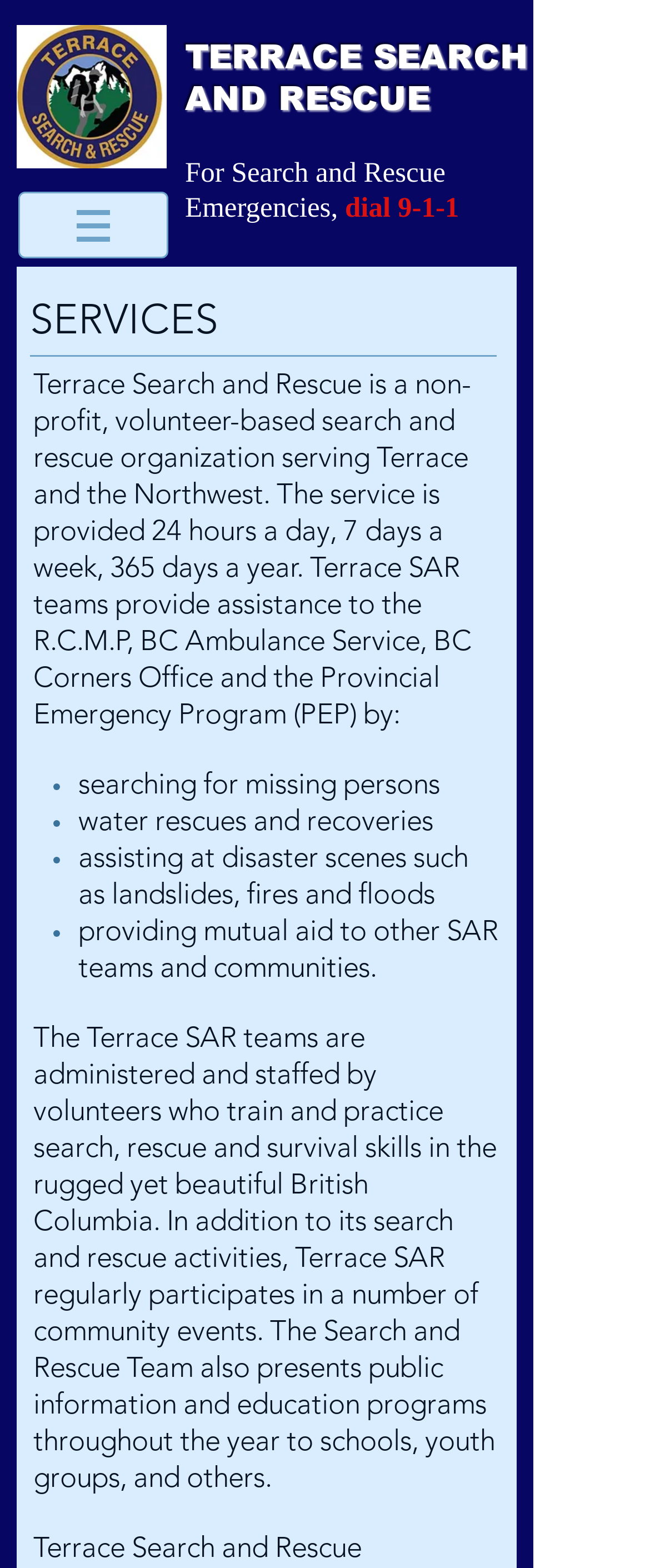How often is the search and rescue service provided?
From the details in the image, provide a complete and detailed answer to the question.

The webpage mentions that the service is provided '24 hours a day, 7 days a week, 365 days a year', indicating that the search and rescue service is available every day of the year.